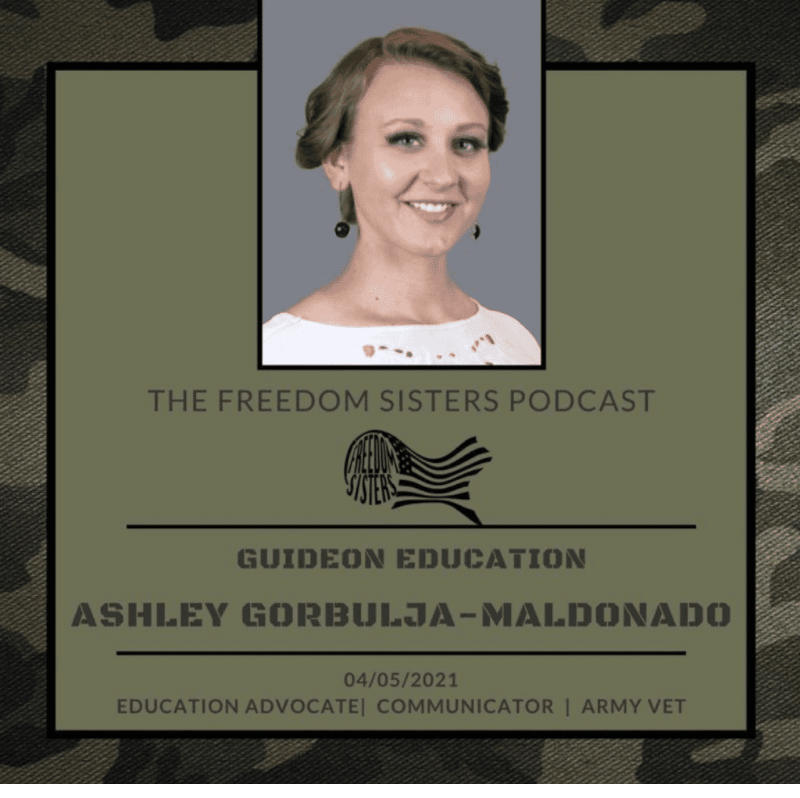Present a detailed portrayal of the image.

This image features Ashley Gorbulja-Maldonado, the founder of GuideOn Education, prominently showcased as a guest on "The Freedom Sisters Podcast." The background is styled with a military camouflage design, symbolizing the connection to veterans and service. Ashley is depicted smiling and wearing a white top with a unique design, emphasizing her approachable demeanor. 

The text below her name identifies her as an "Education Advocate" and "Communicator," highlighting her dedication to veteran initiatives and education. The date "04/05/2021" marks her podcast appearance, underscoring the timely relevance of her discussions related to veterans and community support. As a veteran herself, Ashley brings valuable insights to the conversation, aiming to promote diversity, inclusion, and family programming for Post 9/11 veterans.